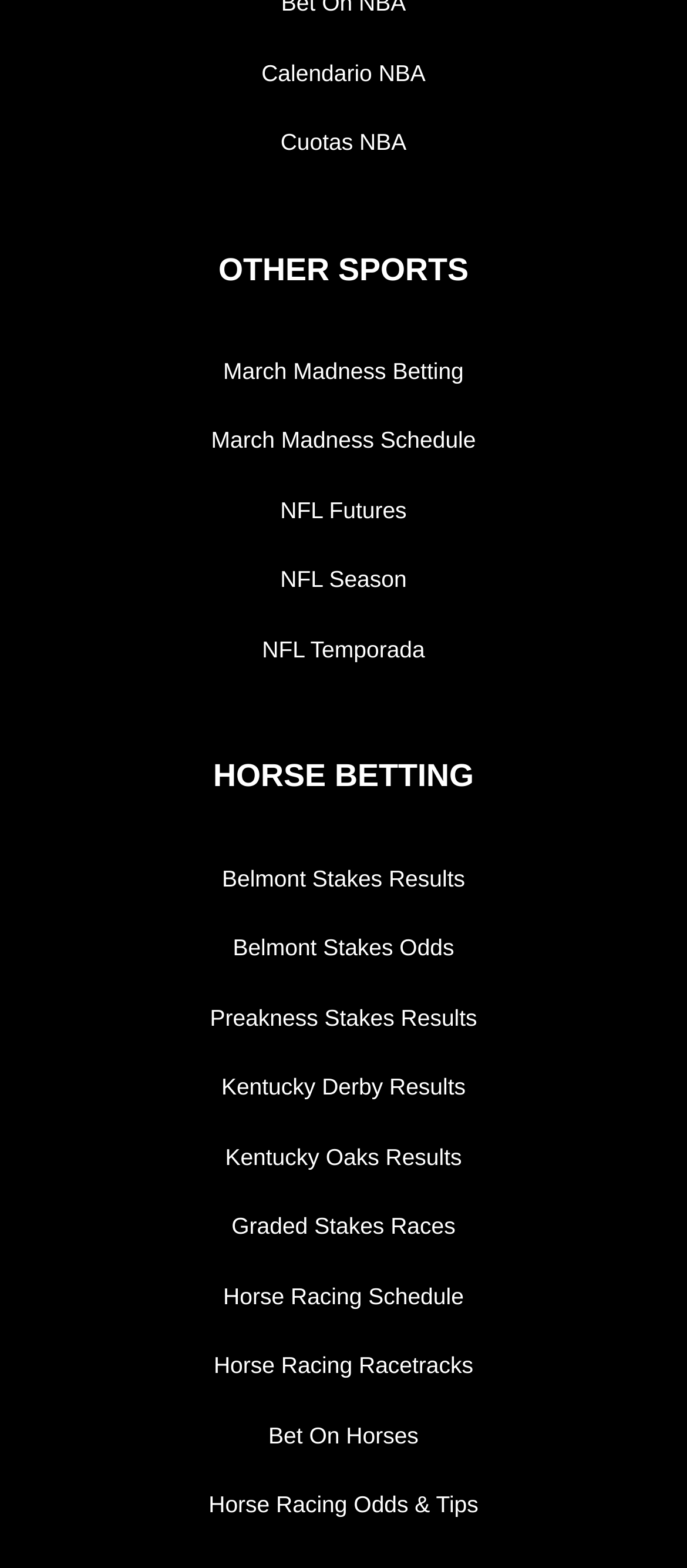Find and provide the bounding box coordinates for the UI element described here: "Horse Racing Odds & Tips". The coordinates should be given as four float numbers between 0 and 1: [left, top, right, bottom].

[0.046, 0.94, 0.954, 0.98]